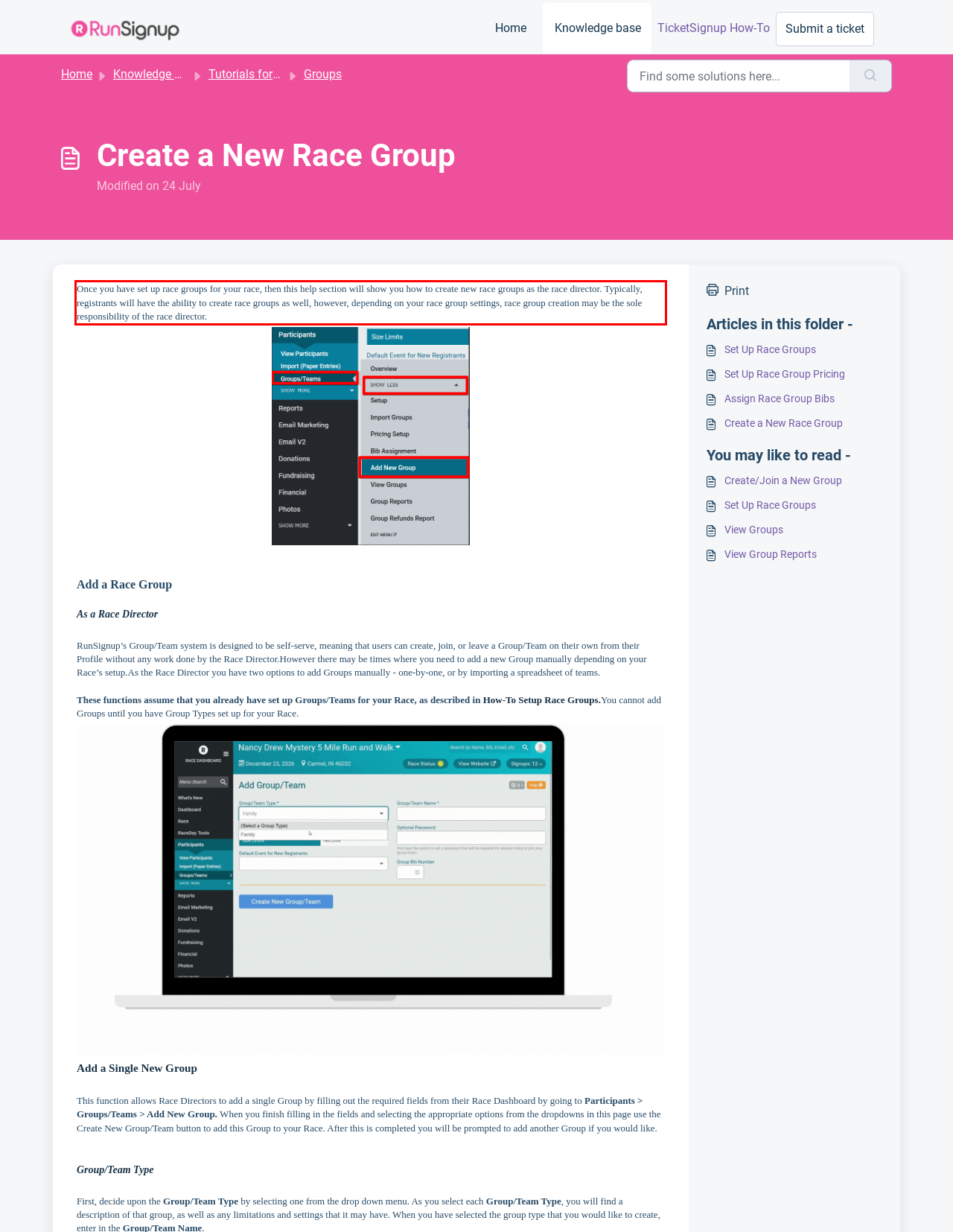Observe the screenshot of the webpage that includes a red rectangle bounding box. Conduct OCR on the content inside this red bounding box and generate the text.

Once you have set up race groups for your race, then this help section will show you how to create new race groups as the race director. Typically, registrants will have the ability to create race groups as well, however, depending on your race group settings, race group creation may be the sole responsibility of the race director.